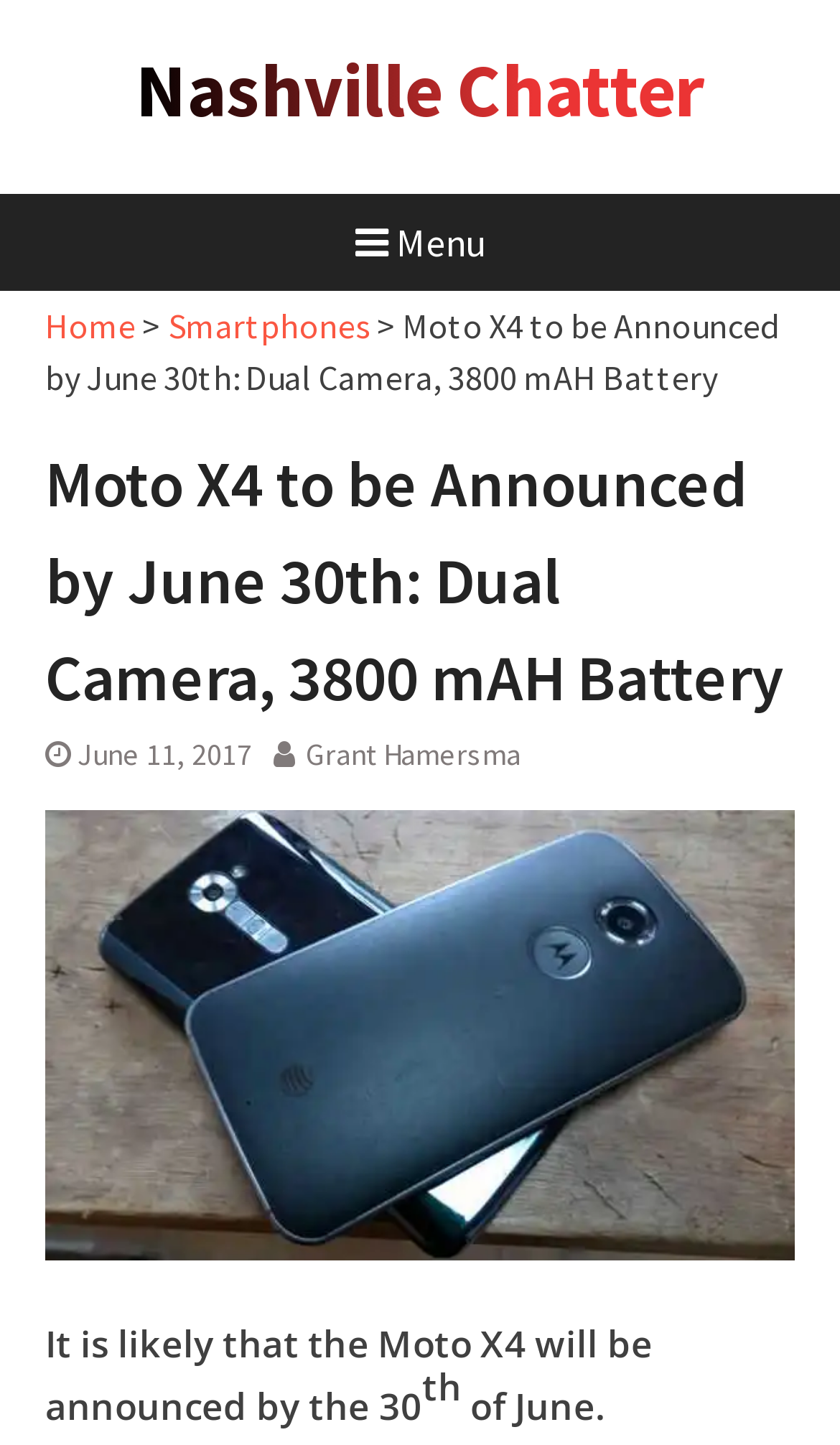Give a succinct answer to this question in a single word or phrase: 
When was the article published?

June 11, 2017